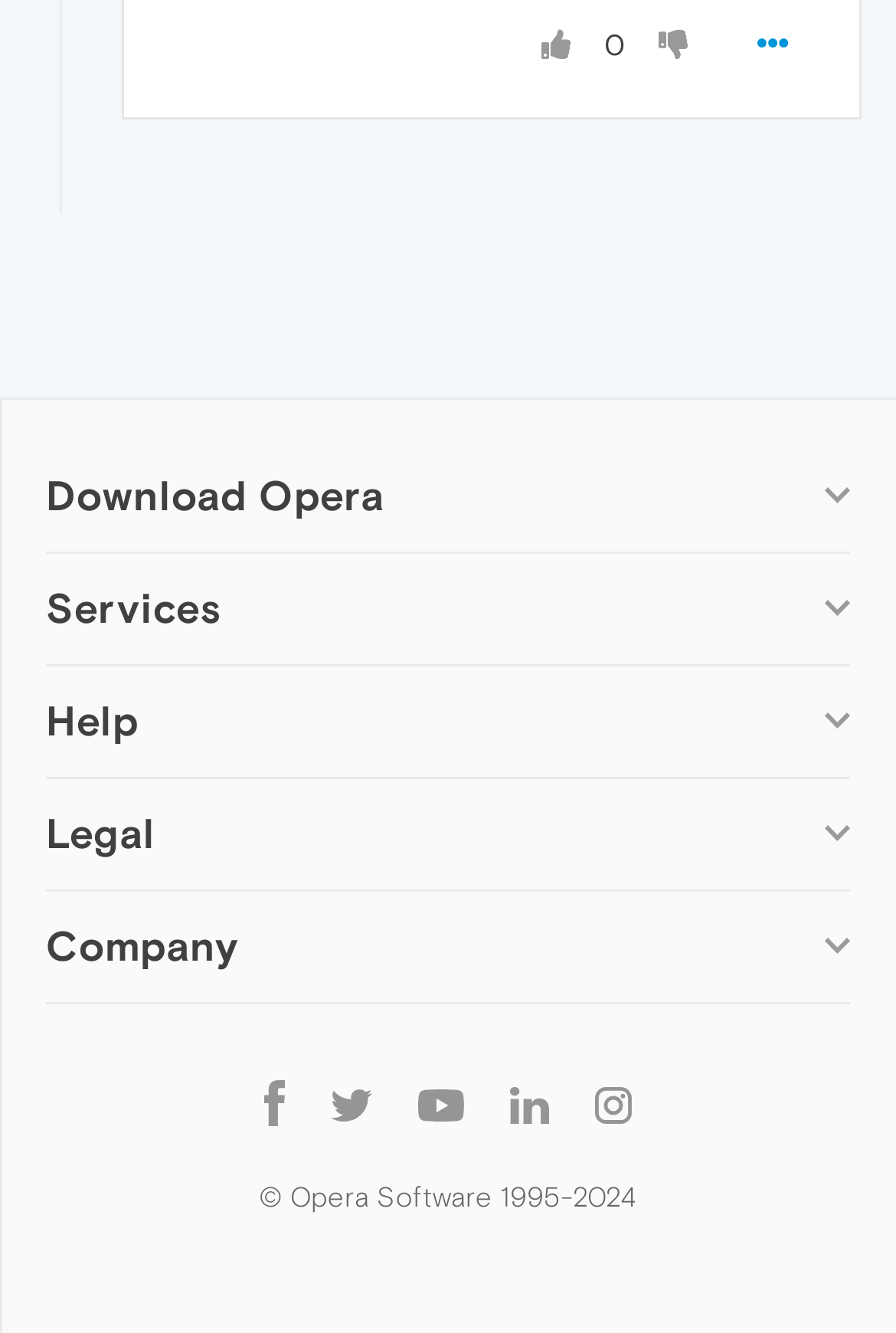Using the webpage screenshot, find the UI element described by Wallpapers. Provide the bounding box coordinates in the format (top-left x, top-left y, bottom-right x, bottom-right y), ensuring all values are floating point numbers between 0 and 1.

[0.051, 0.608, 0.215, 0.632]